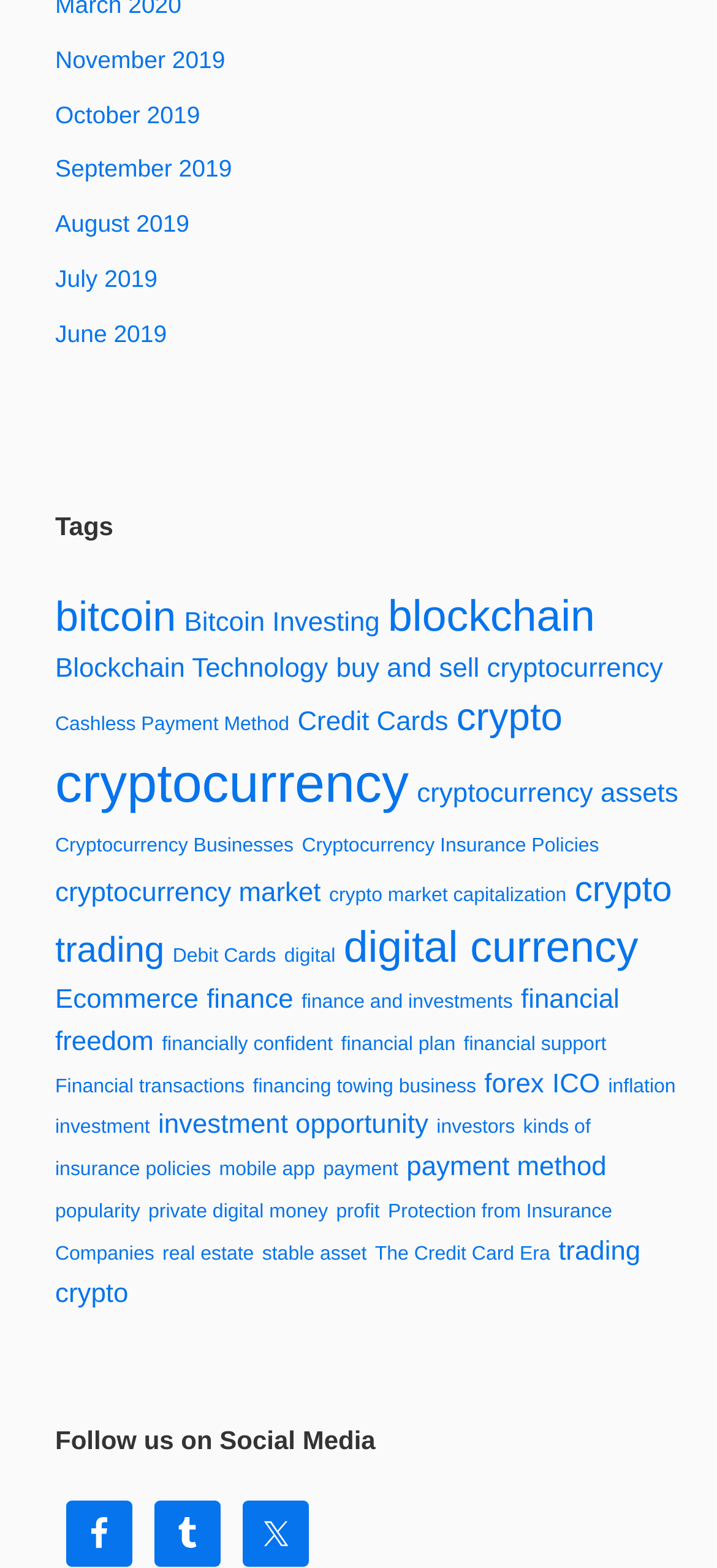Identify the bounding box coordinates for the UI element described as: "forex".

[0.675, 0.682, 0.759, 0.701]